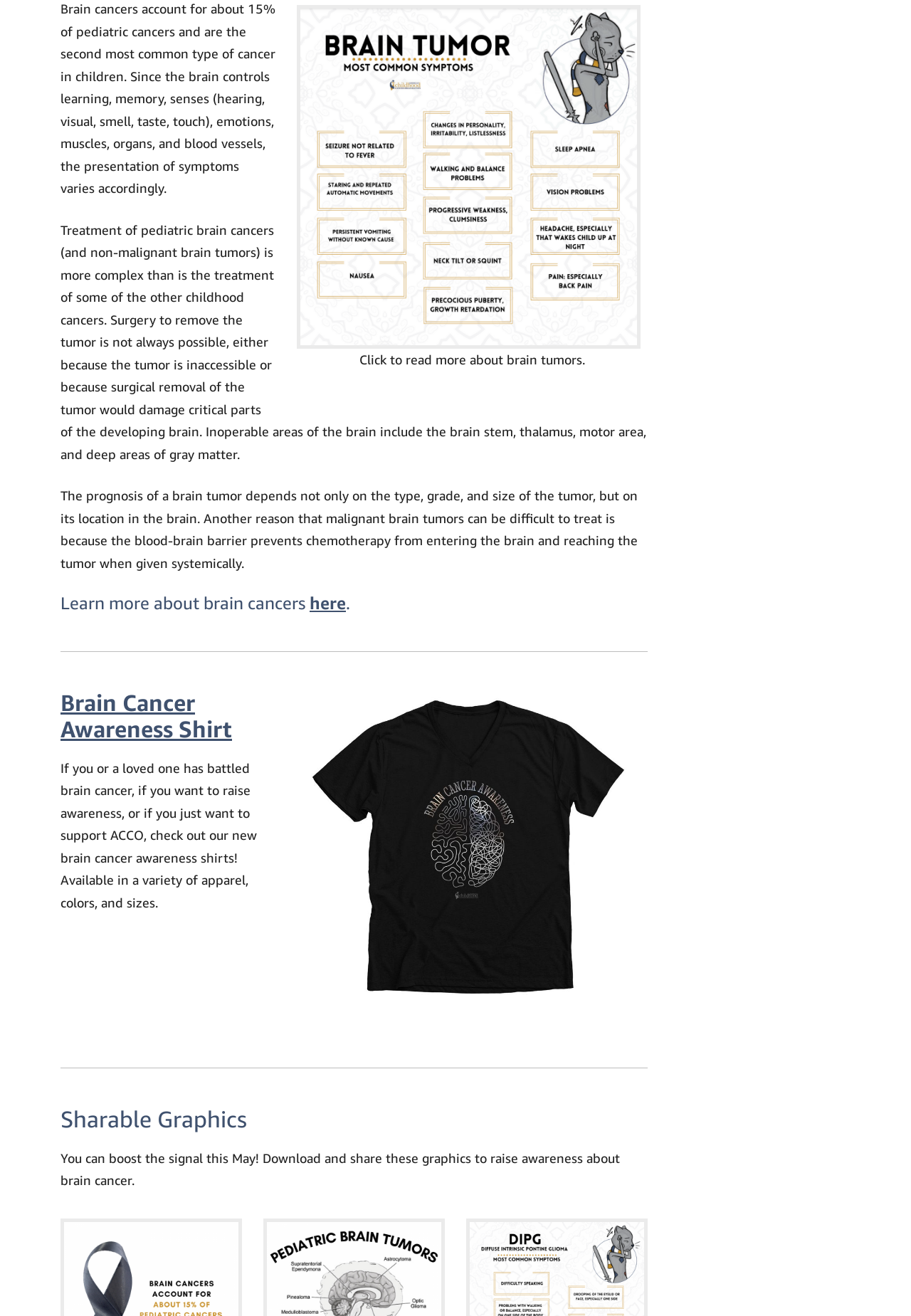Determine the bounding box coordinates of the UI element described by: "here".

[0.34, 0.451, 0.38, 0.467]